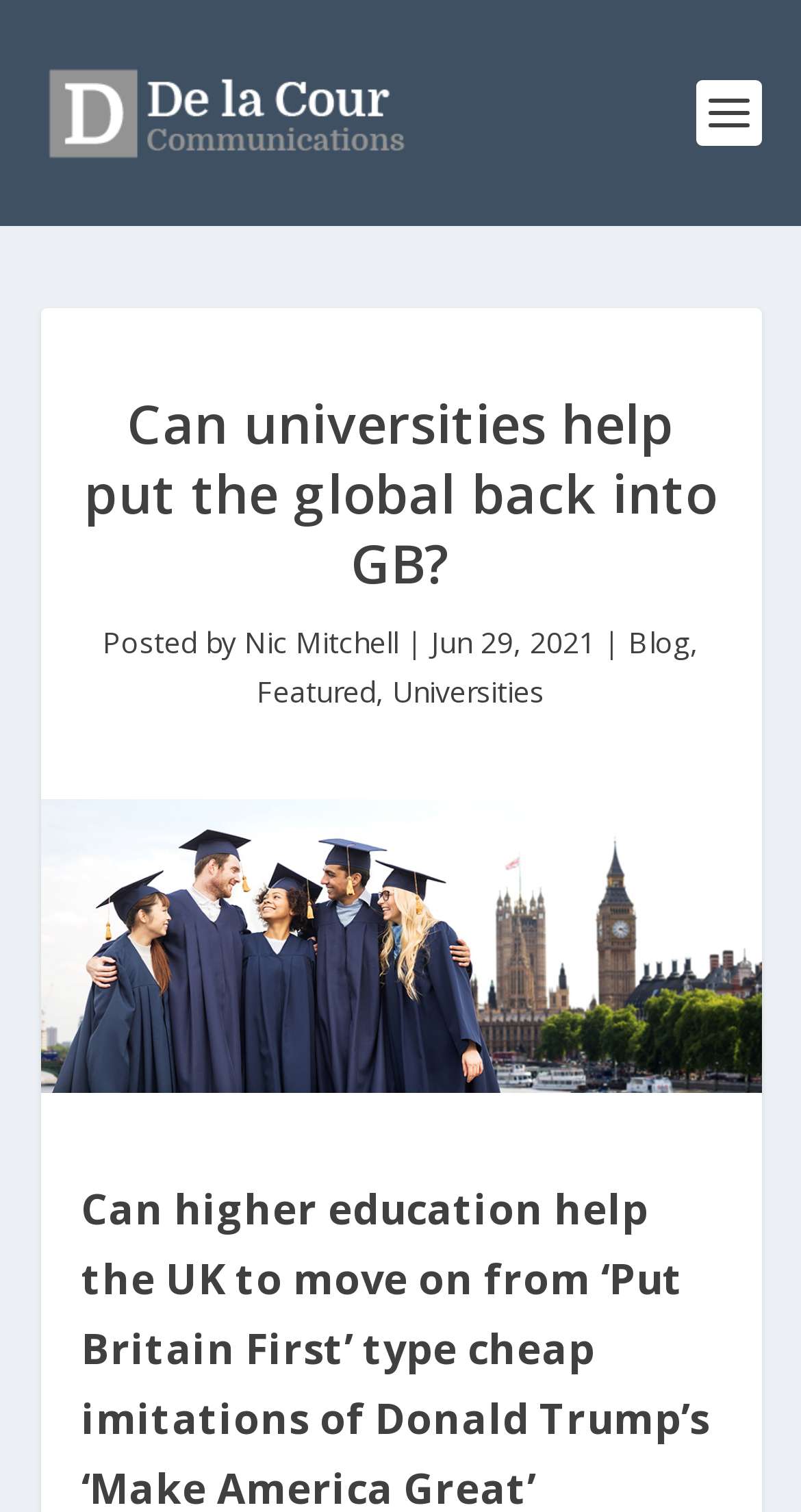Respond to the question below with a single word or phrase: What is the name of the website or section?

De la Cour